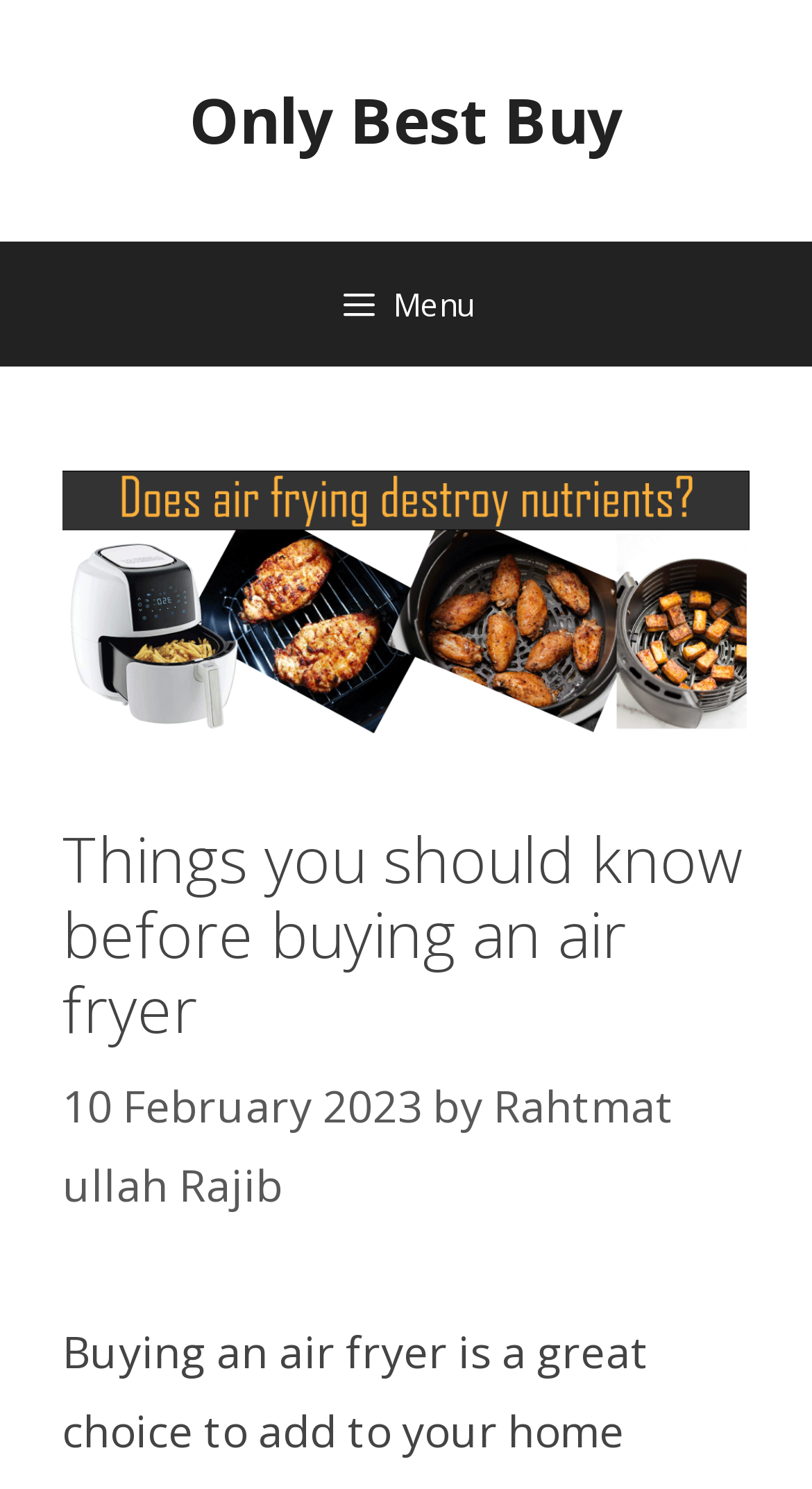Find the bounding box coordinates for the HTML element described as: "Menu". The coordinates should consist of four float values between 0 and 1, i.e., [left, top, right, bottom].

[0.0, 0.162, 1.0, 0.246]